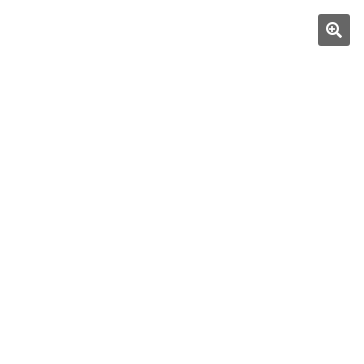Offer a detailed narrative of the scene depicted in the image.

The image presents the "Zectonium Mega Drill Free STL," showcasing a detailed and intricately designed model that is part of a promotional offer for the Zectonium Prison Mines terrain set. This downloadable 3D model, ideal for printing enthusiasts, features unique geometric shapes and sci-fi aesthetics, perfect for enhancing tabletop gaming experiences. Below the image, there's a highlight indicating that the model is available for free, originally priced at $2.99. This limited-time offer is part of a promotional campaign for an associated Kickstarter project, encouraging users to explore and print this exciting addition to their collections.